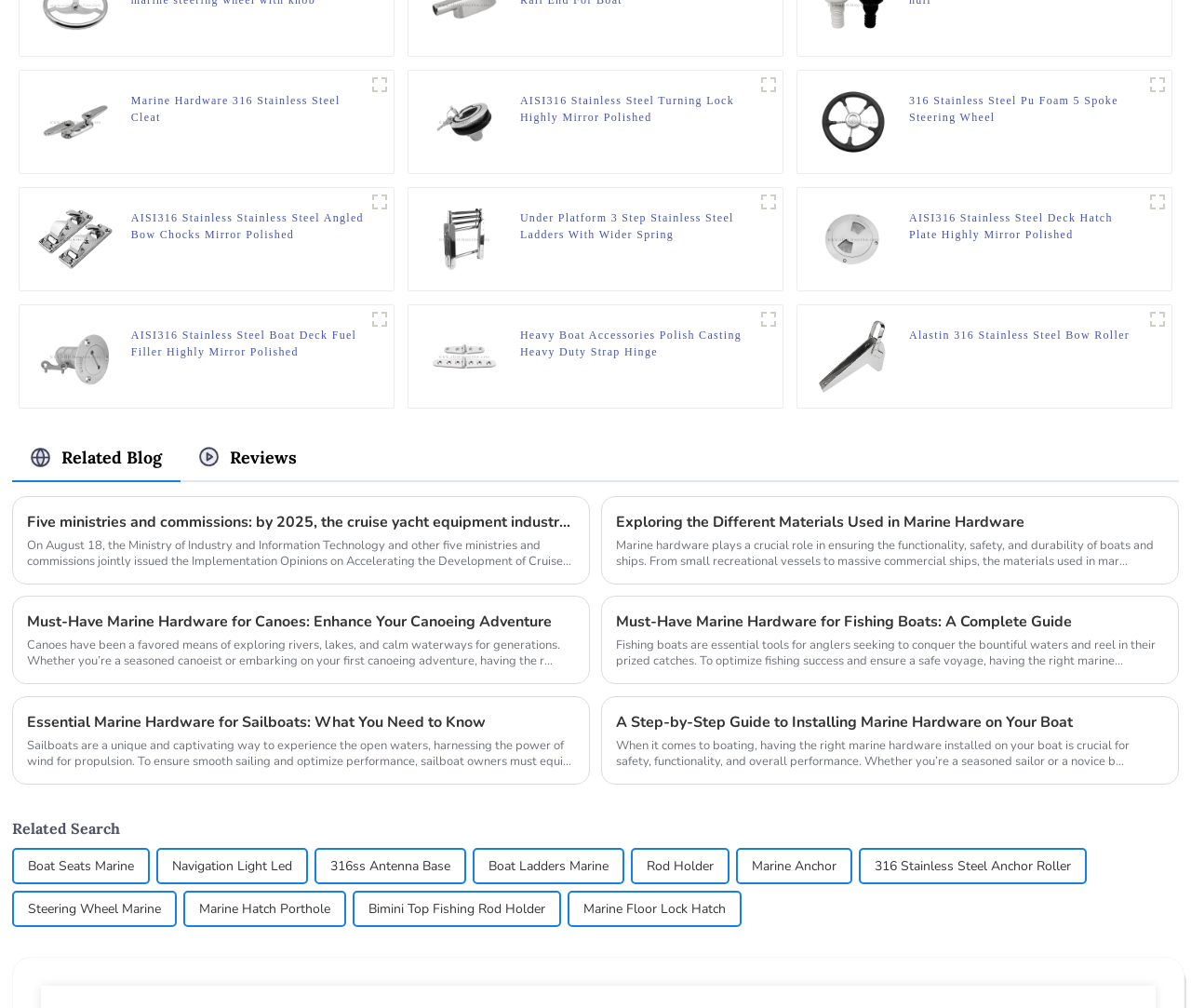Please identify the bounding box coordinates of the element's region that should be clicked to execute the following instruction: "Click the link 'Must-Have Marine Hardware for Canoes: Enhance Your Canoeing Adventure'". The bounding box coordinates must be four float numbers between 0 and 1, i.e., [left, top, right, bottom].

[0.022, 0.606, 0.483, 0.628]